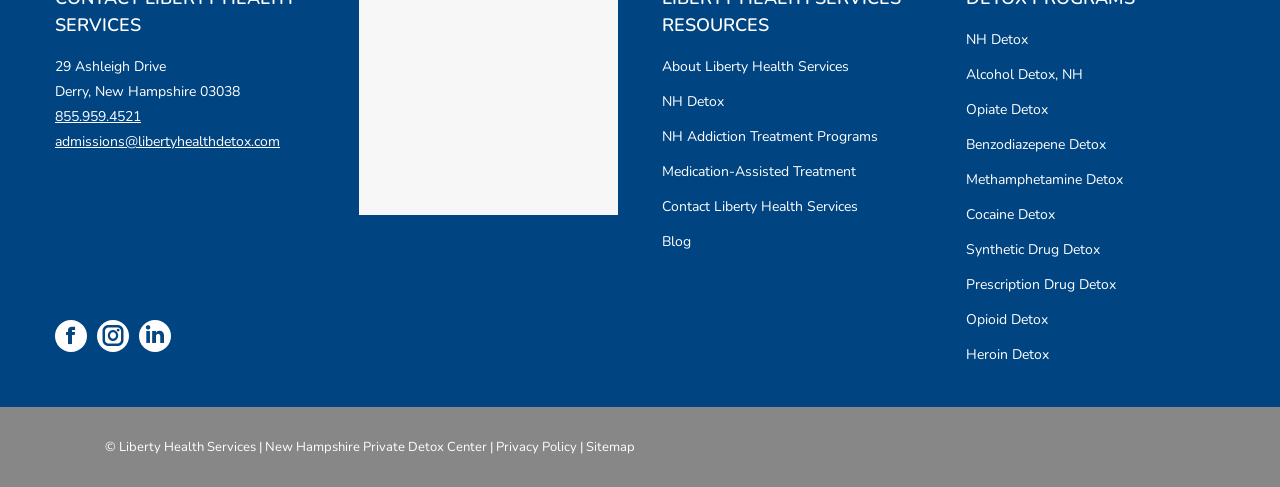Identify the bounding box coordinates for the UI element described as: "Contact Liberty Health Services".

[0.517, 0.398, 0.72, 0.47]